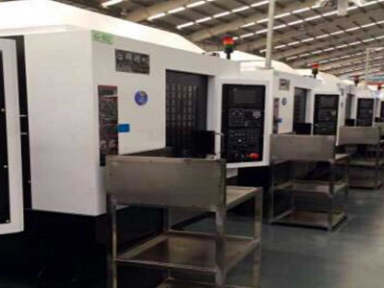Provide your answer to the question using just one word or phrase: What is the condition of the factory floor?

Clean